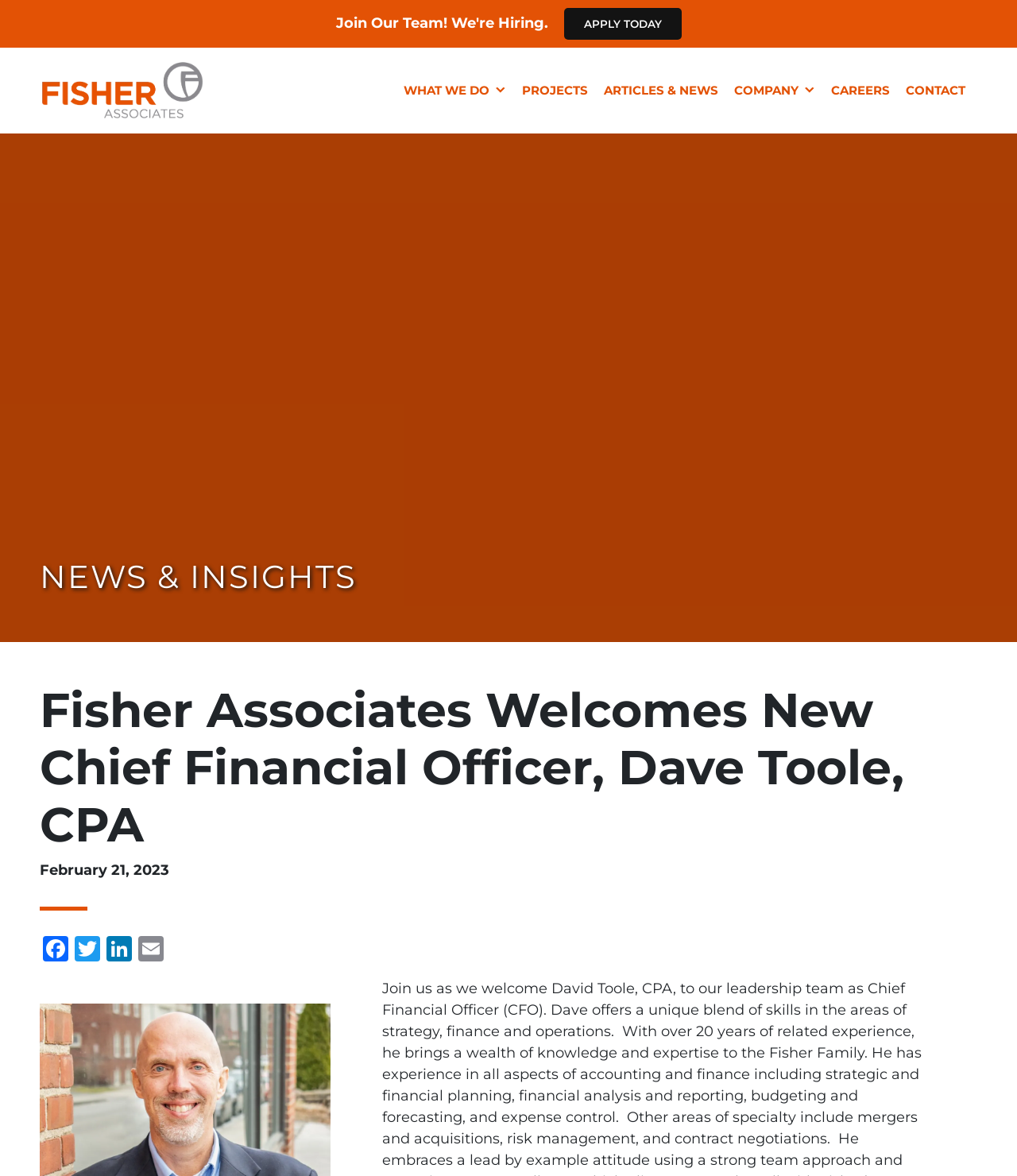Give a one-word or one-phrase response to the question:
What is the date of the news?

February 21, 2023